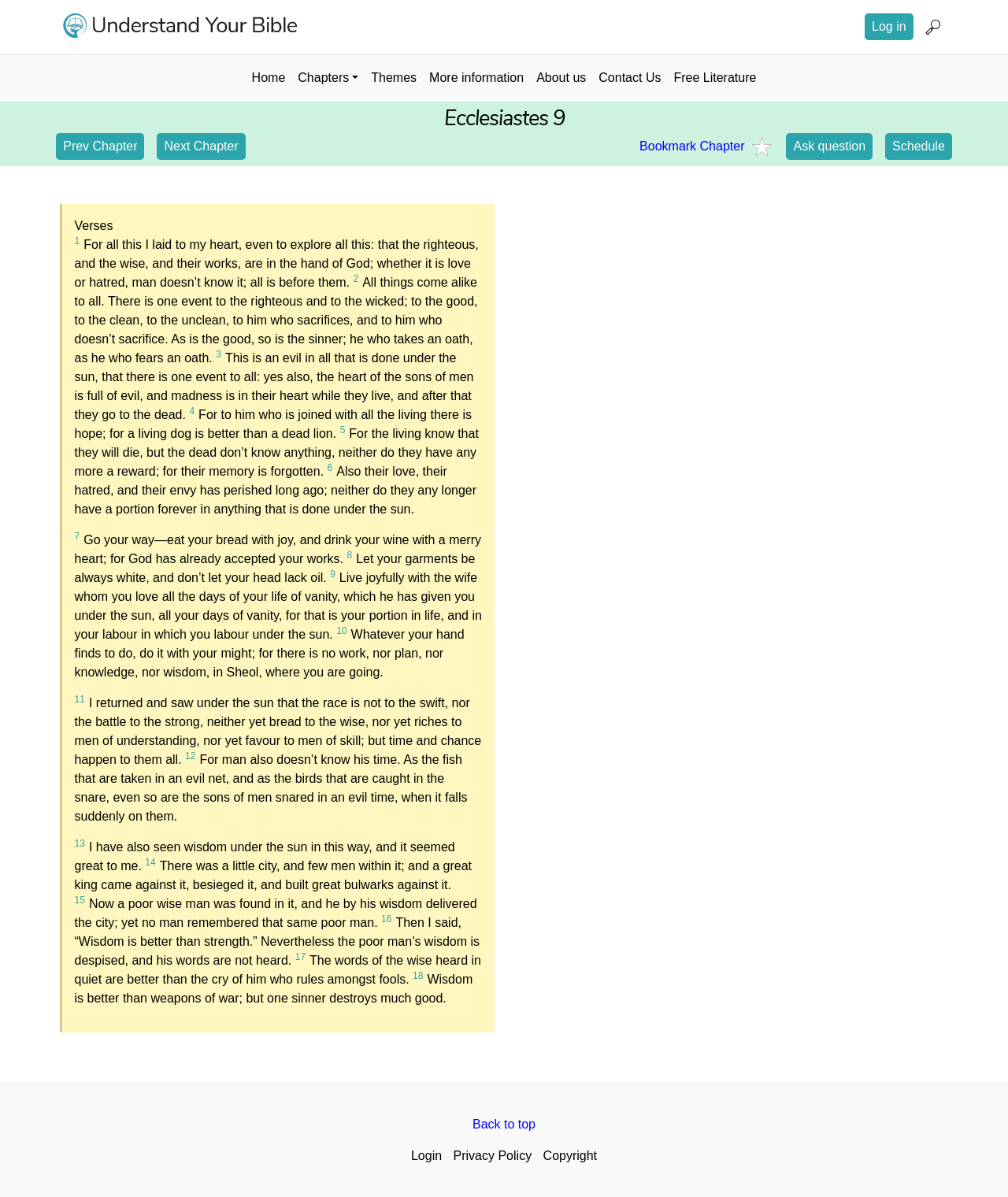Determine the bounding box coordinates for the element that should be clicked to follow this instruction: "Ask a question about the chapter". The coordinates should be given as four float numbers between 0 and 1, in the format [left, top, right, bottom].

[0.78, 0.111, 0.866, 0.134]